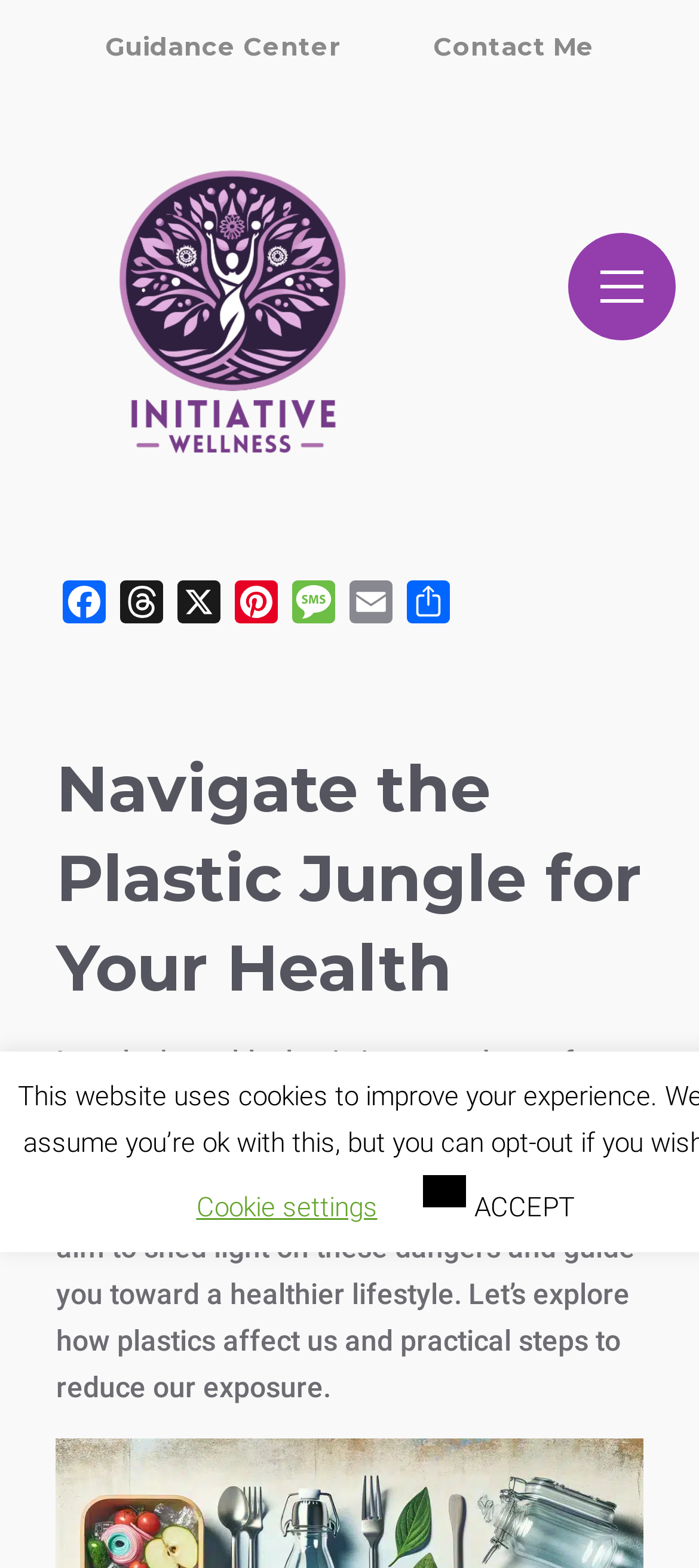Look at the image and answer the question in detail:
What is the profession of the author?

The author is a wellness coach, as mentioned in the paragraph, who aims to shed light on the dangers of plastic toxins and guide readers towards a healthier lifestyle.